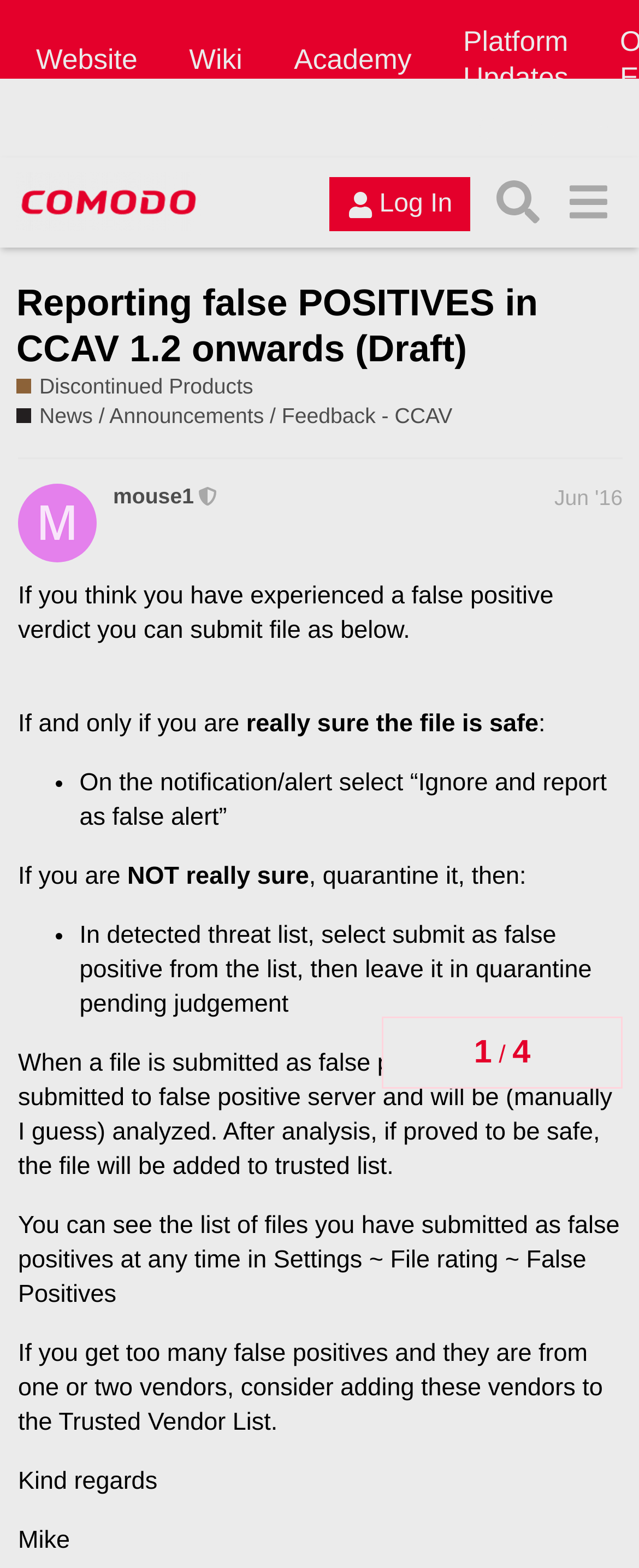Could you highlight the region that needs to be clicked to execute the instruction: "Search for something in the forum"?

[0.755, 0.107, 0.865, 0.151]